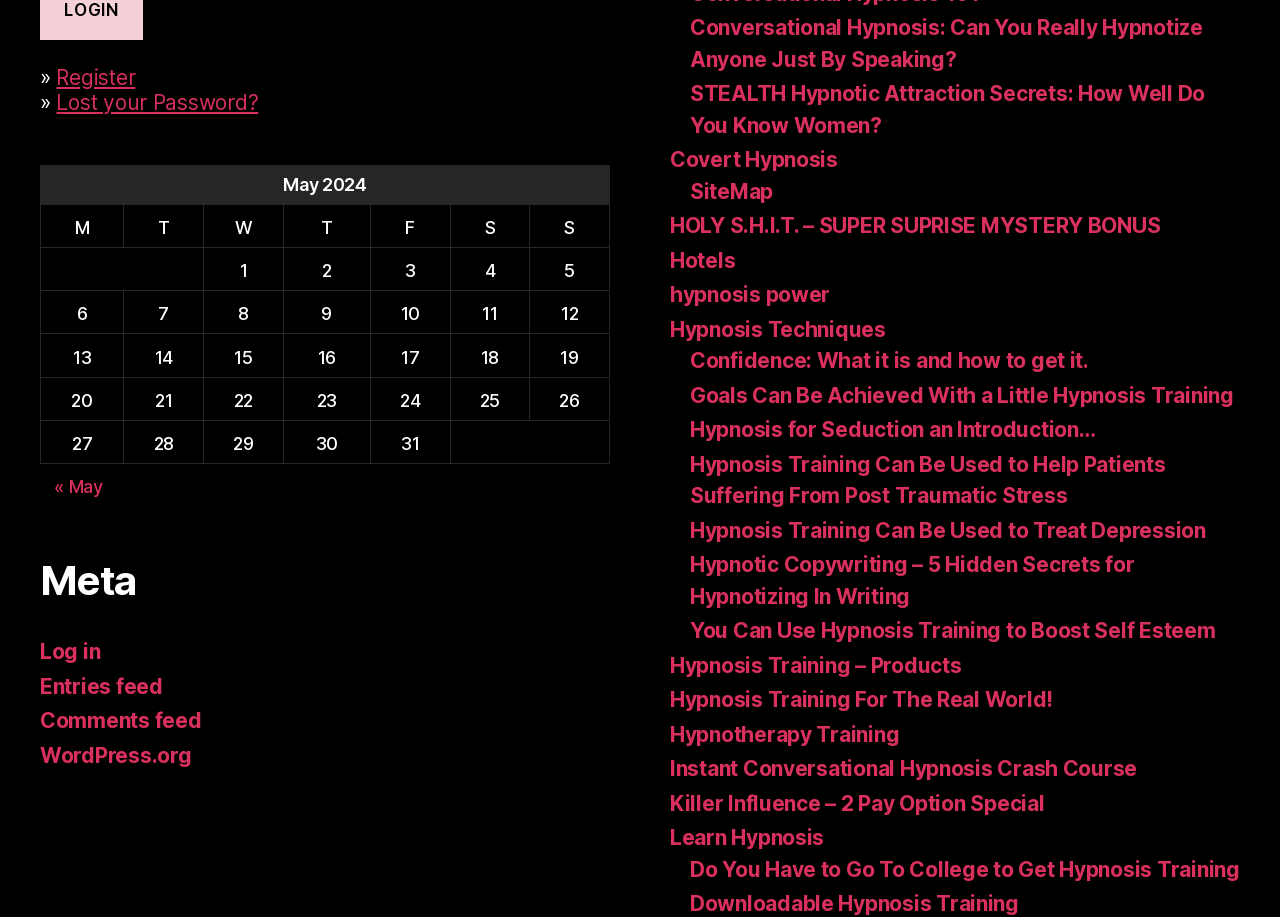How many columns are in the table?
Provide a detailed and well-explained answer to the question.

I examined the table element and counted the number of columnheader elements. There are 7 columnheaders: 'M', 'T', 'W', 'T', 'F', 'S', and 'S'. This indicates that the table has 7 columns.